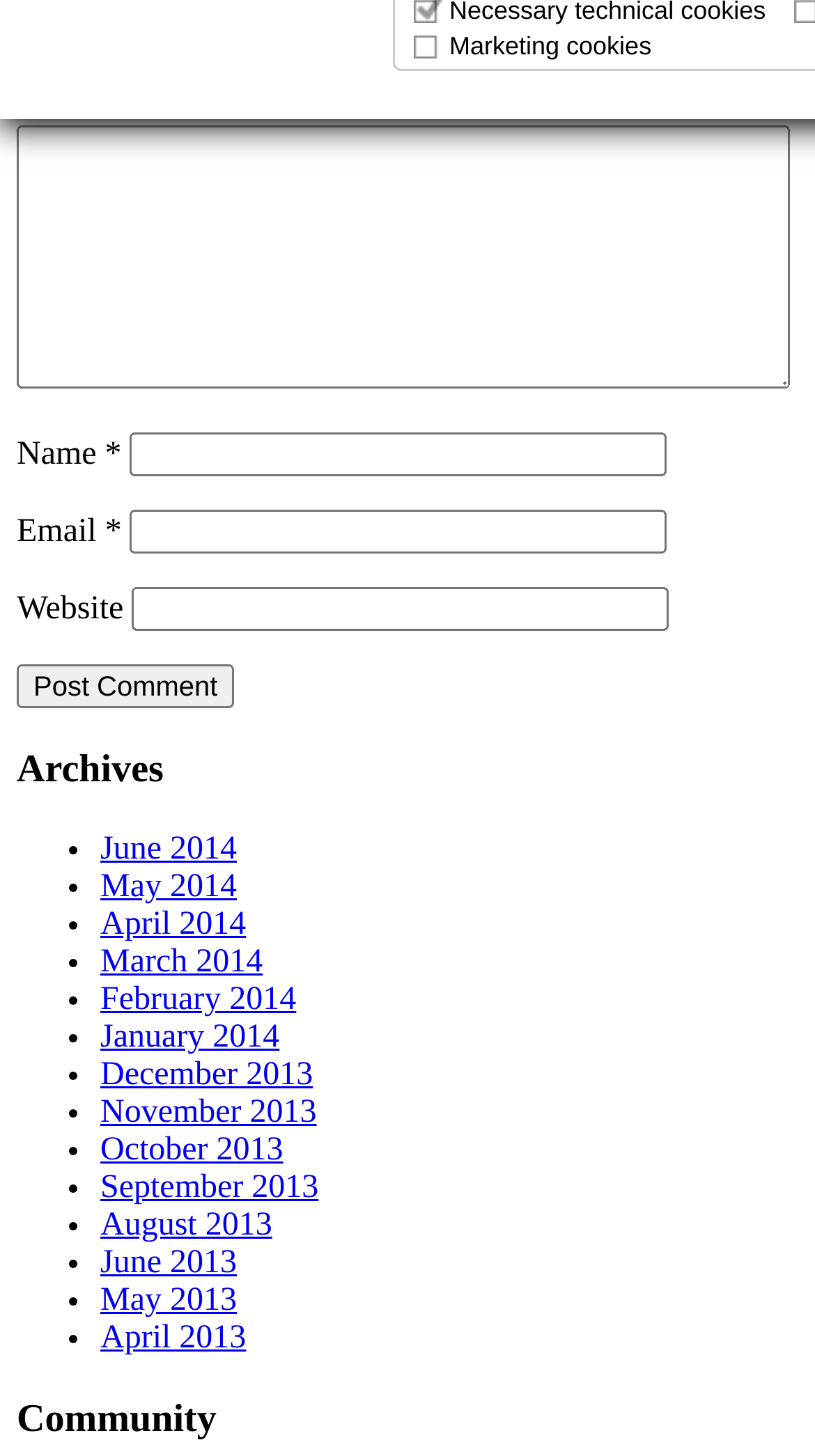Please determine the bounding box coordinates for the UI element described here. Use the format (top-left x, top-left y, bottom-right x, bottom-right y) with values bounded between 0 and 1: parent_node: Email * aria-describedby="email-notes" name="email"

[0.16, 0.35, 0.819, 0.38]